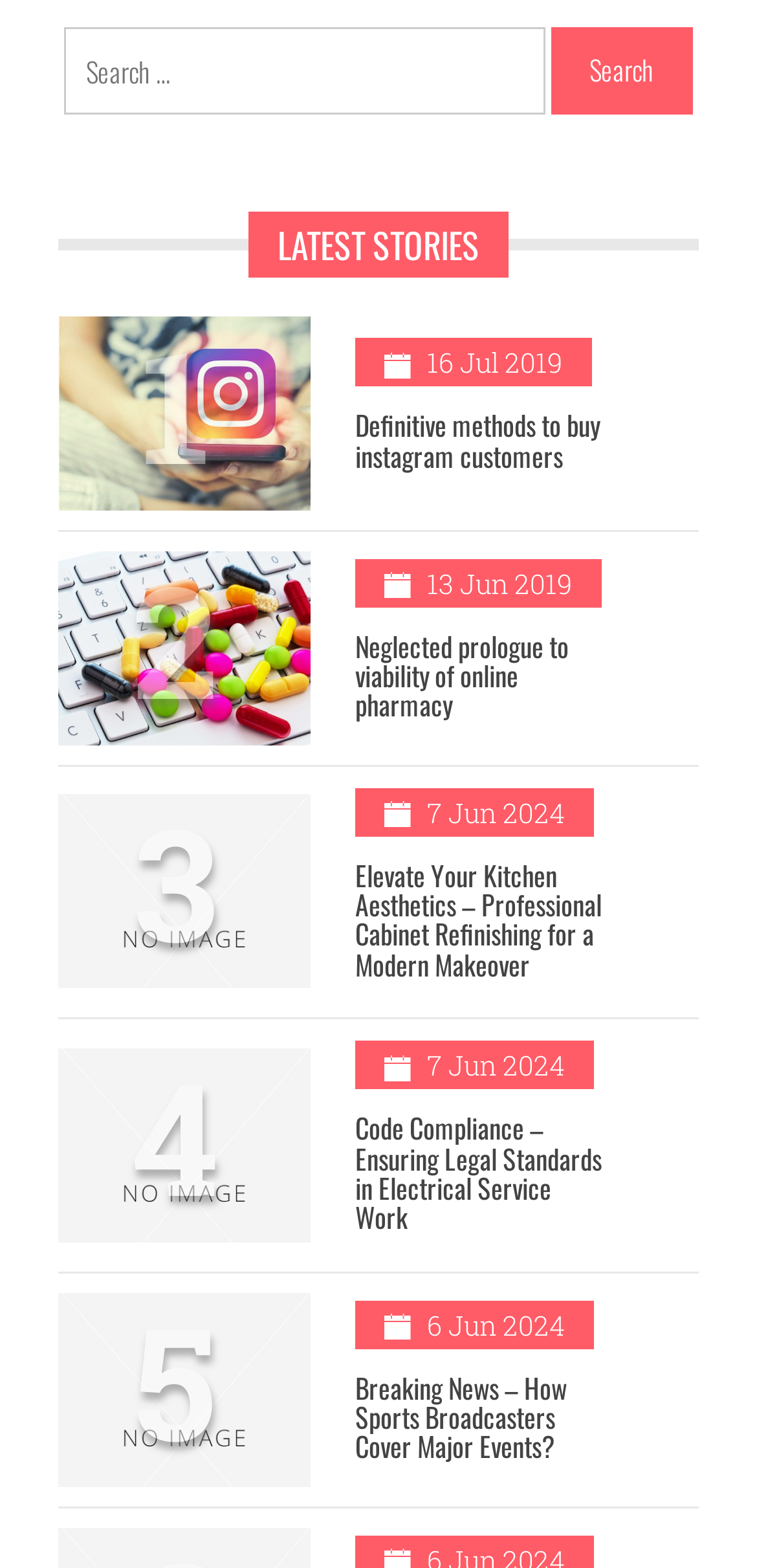How many articles are listed on the webpage?
Give a one-word or short-phrase answer derived from the screenshot.

5